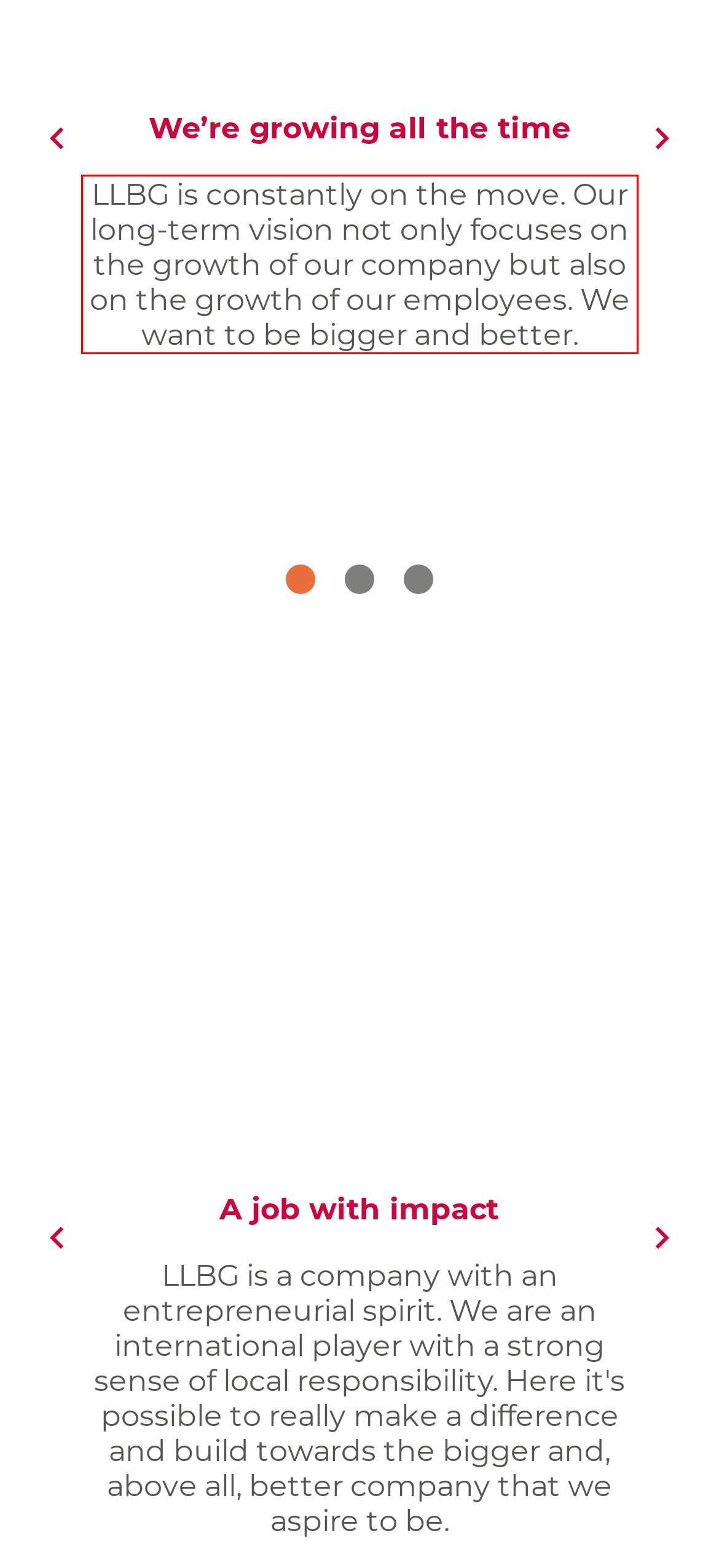Identify the text inside the red bounding box on the provided webpage screenshot by performing OCR.

LLBG is constantly on the move. Our long-term vision not only focuses on the growth of our company but also on the growth of our employees. We want to be bigger and better.